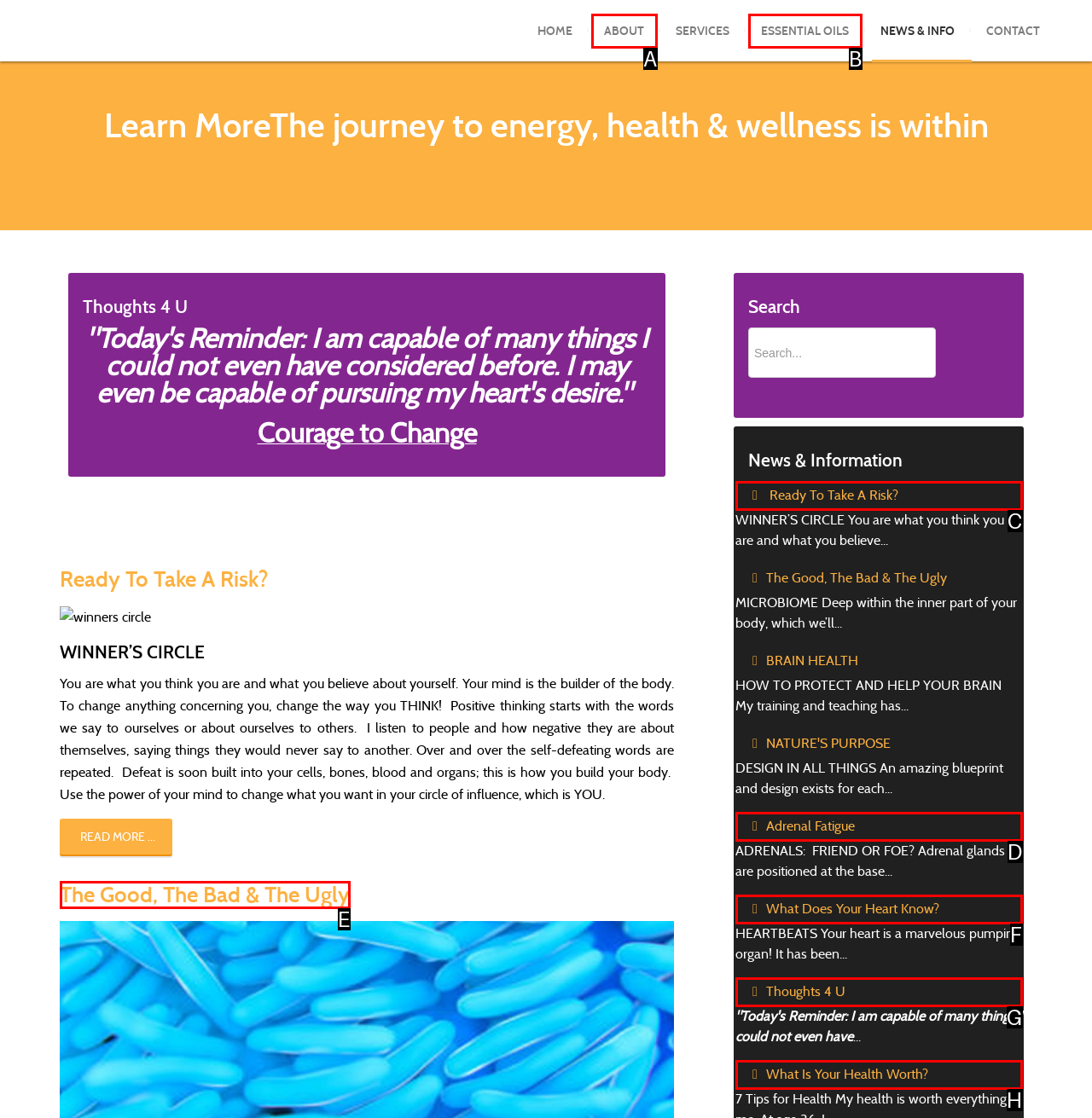Determine which HTML element best suits the description: Audio & Multimedia. Reply with the letter of the matching option.

None